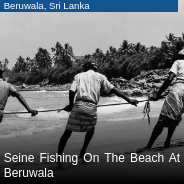What is the location of the beach in the image?
Refer to the image and provide a one-word or short phrase answer.

Beruwala, Sri Lanka